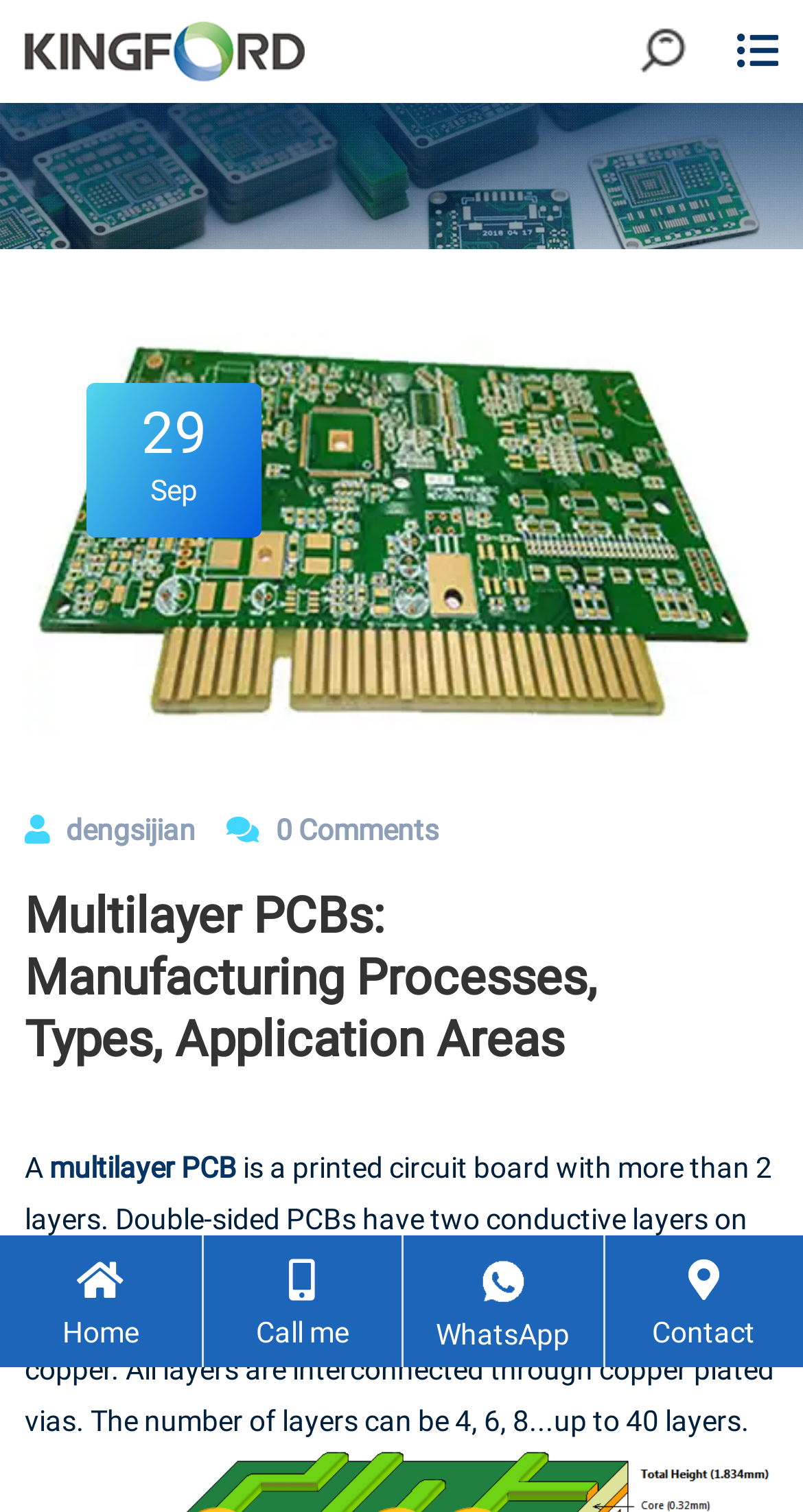Determine the bounding box coordinates for the area that should be clicked to carry out the following instruction: "Go to home page".

[0.0, 0.817, 0.25, 0.904]